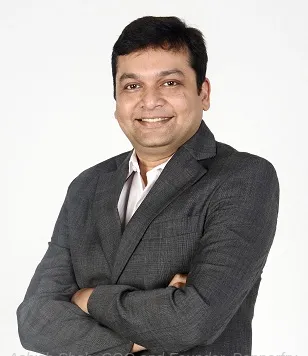Please respond to the question with a concise word or phrase:
What is Ashish Shah wearing in the photo?

Grey blazer and white shirt